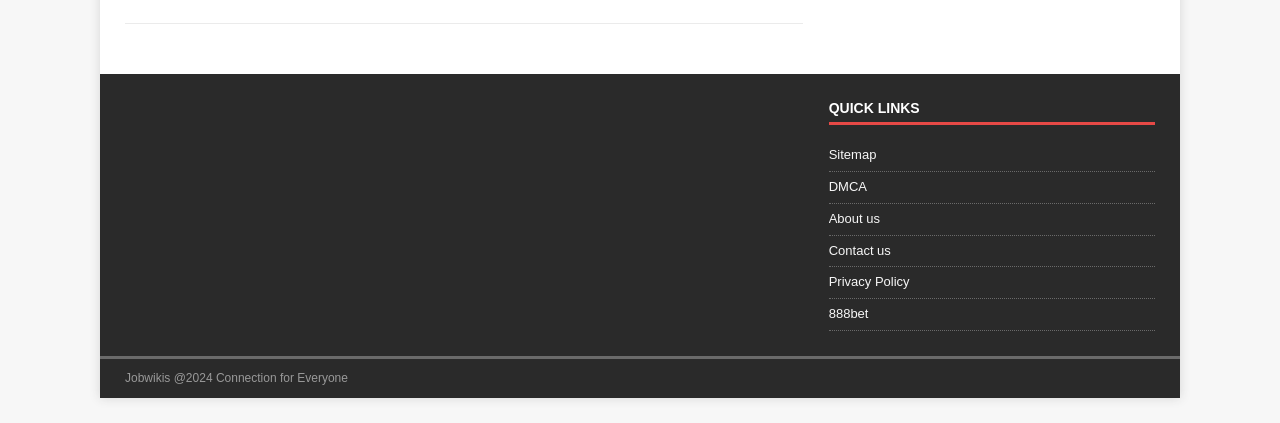Show me the bounding box coordinates of the clickable region to achieve the task as per the instruction: "start whatsapp chat".

[0.373, 0.599, 0.607, 0.634]